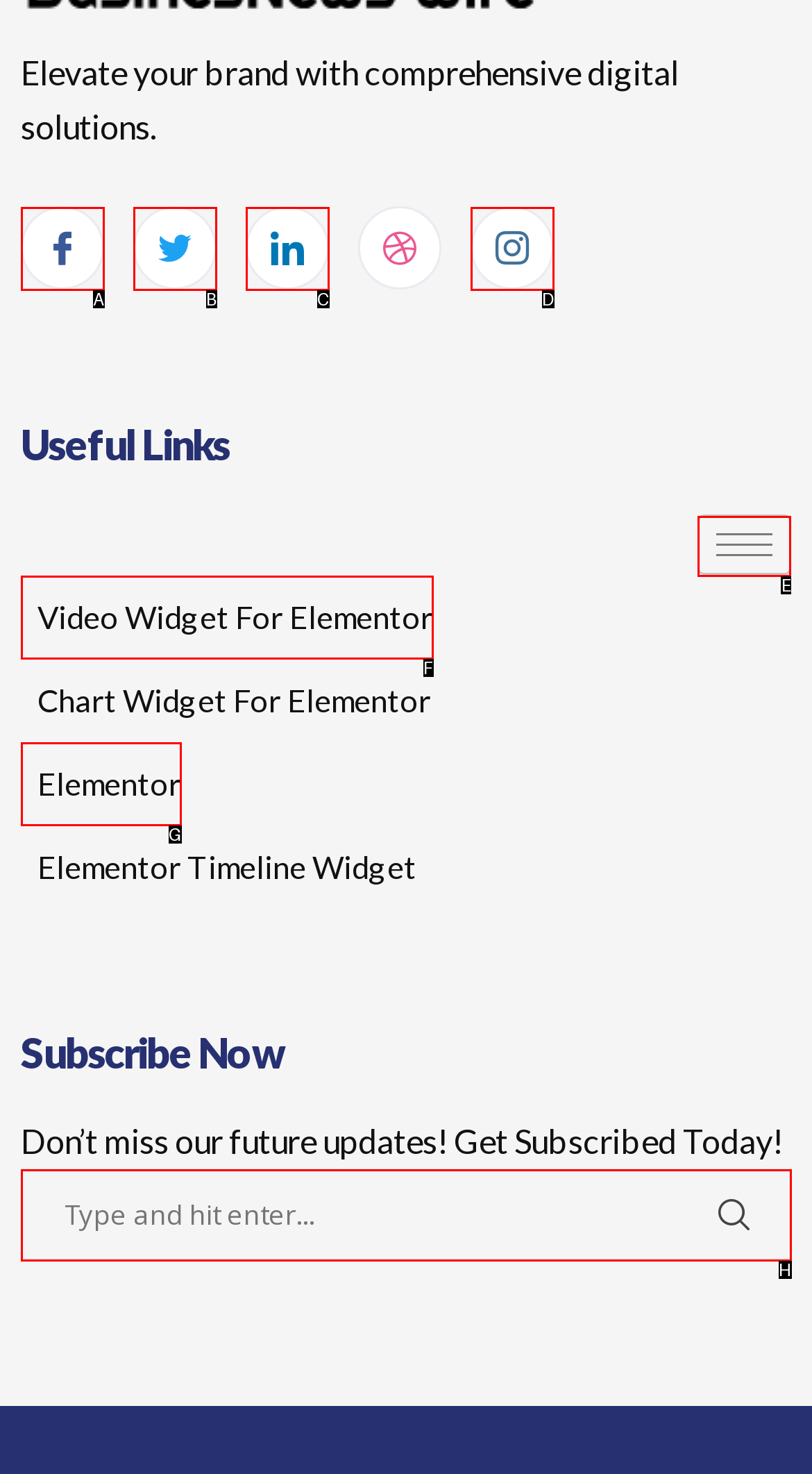Given the task: Click on the hamburger icon, point out the letter of the appropriate UI element from the marked options in the screenshot.

E